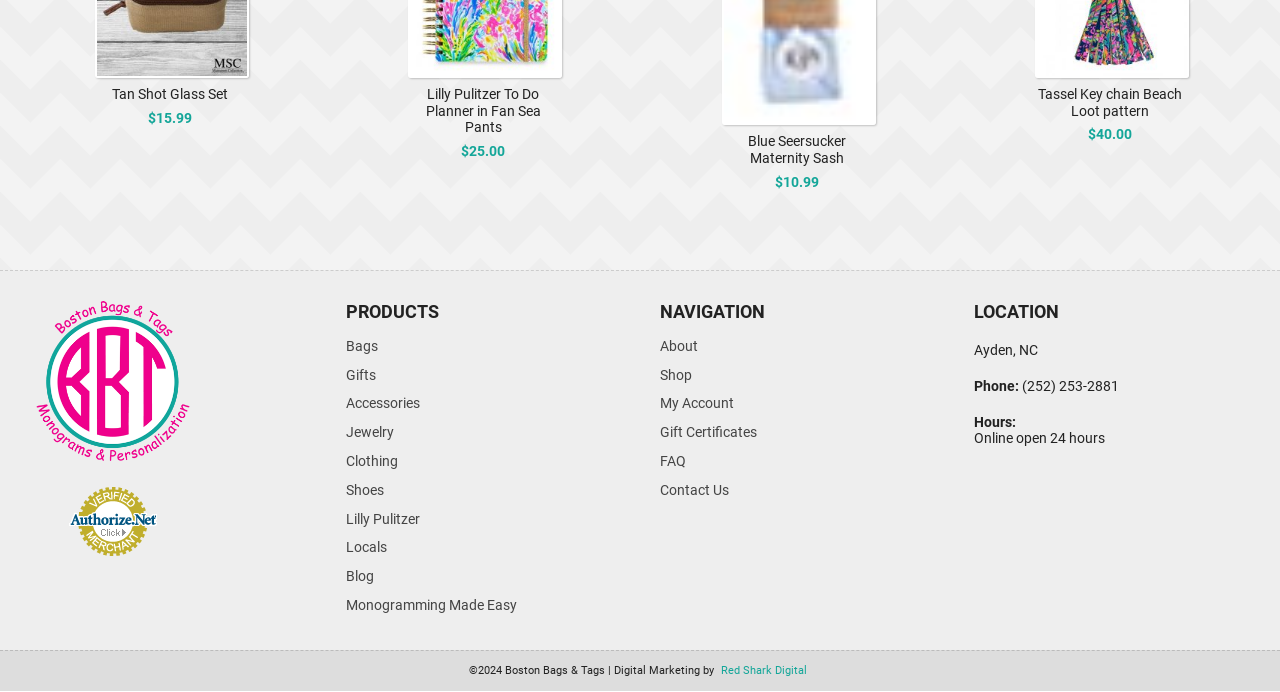Please indicate the bounding box coordinates for the clickable area to complete the following task: "Click on the 'Bags' link". The coordinates should be specified as four float numbers between 0 and 1, i.e., [left, top, right, bottom].

[0.271, 0.48, 0.296, 0.521]